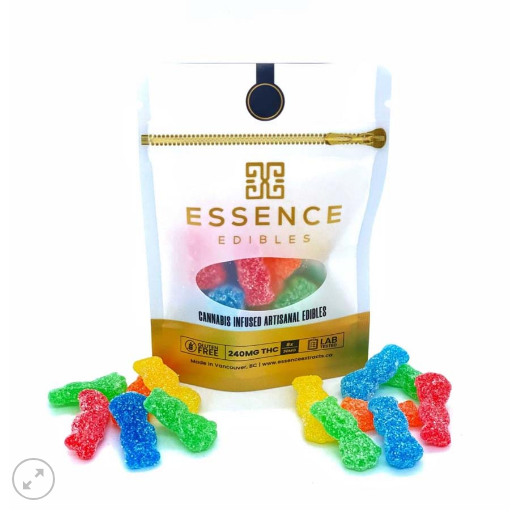Offer a detailed caption for the image presented.

Indulge in the vibrant flavors of Essence Edibles with this delightful package of Sour Patch Bears. Each bag contains artisanal cannabis-infused gummy candies, offering a total of 240MG THC, making them a perfect treat for both seasoned and new cannabis enthusiasts. The colorful gummies are playfully shaped like teddy bears, inviting you to enjoy their fruity taste while being mindful of dosage, as each gummy contains 30MG of THC. The packaging is sleek and professional, featuring a resealable design to maintain freshness and convenience. Made in Vancouver, BC, these edibles promise a pleasurable experience in every bite.